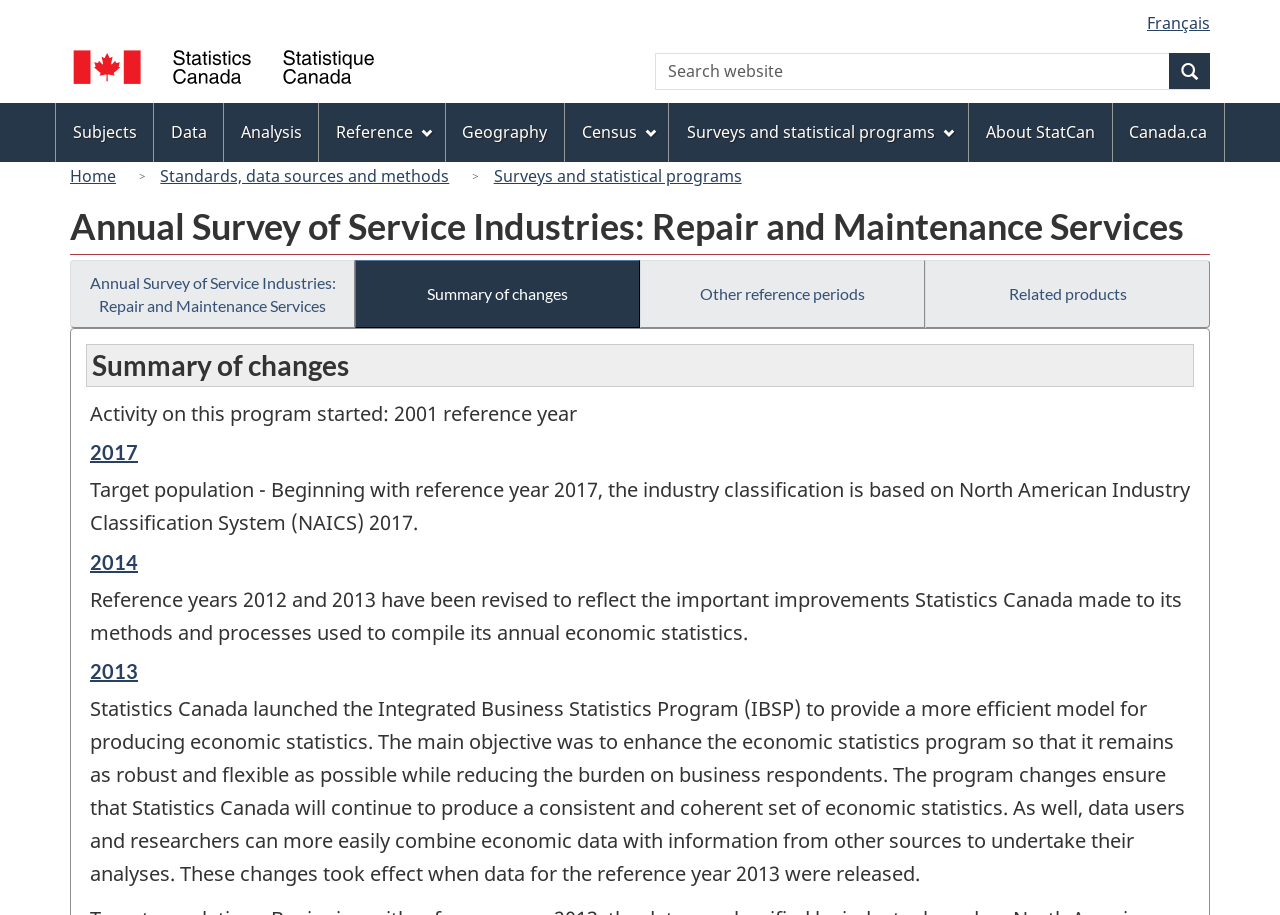What is the topic of the 'Surveys and statistical programs' menu item?
Could you please answer the question thoroughly and with as much detail as possible?

I found the topic by following the menu item 'Surveys and statistical programs' and then looking at the heading 'Annual Survey of Service Industries: Repair and Maintenance Services' which is a sub-item under it.